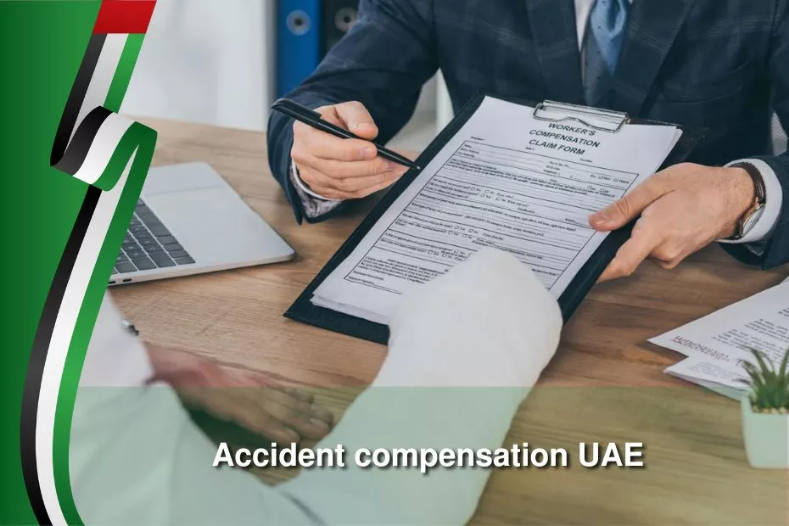What is on the table?
Please use the image to provide an in-depth answer to the question.

The wooden table in the setting features a laptop, which suggests that the consultant may be using it to access relevant information or documents related to the worker's compensation claim.